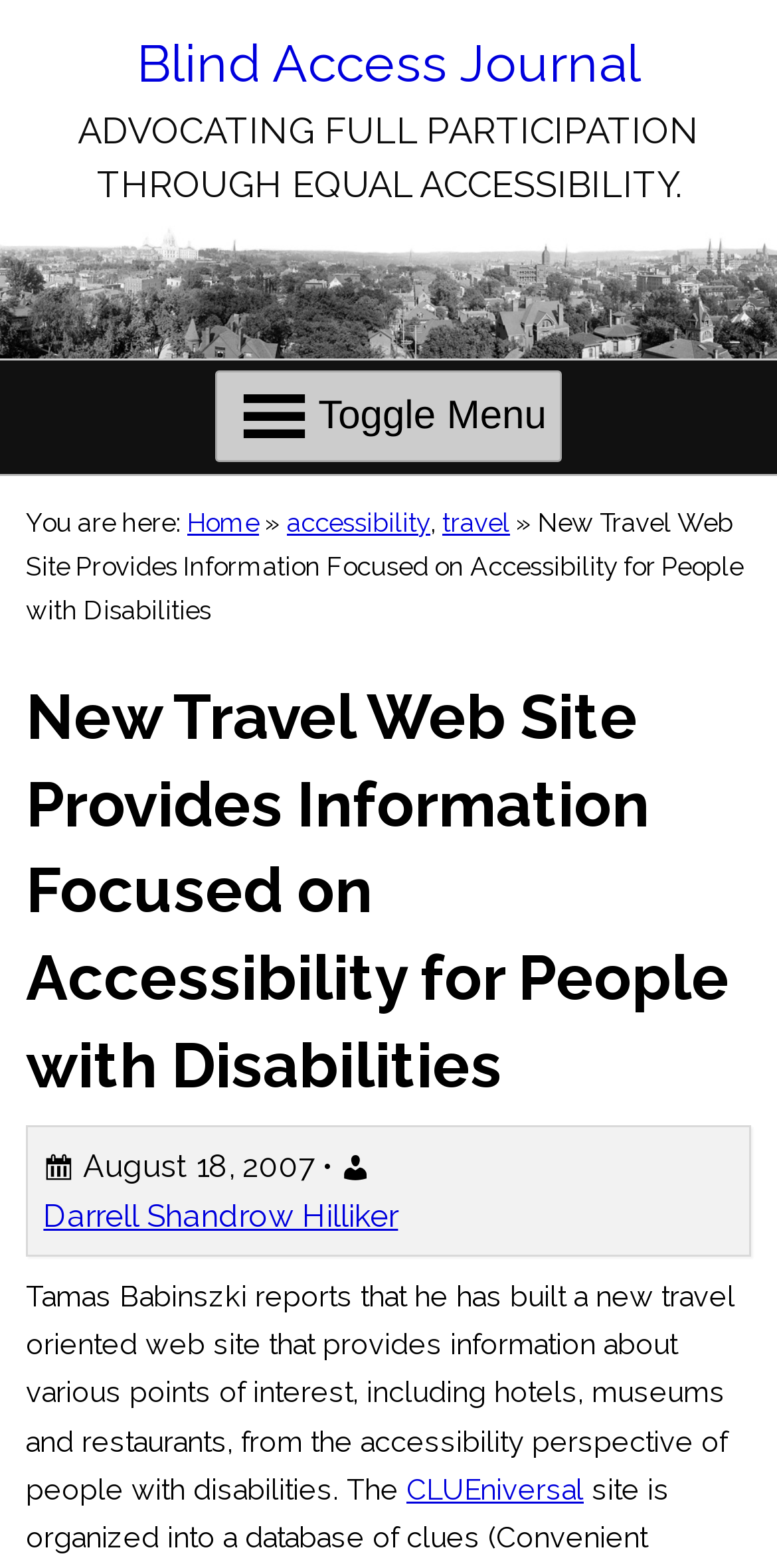Provide a short, one-word or phrase answer to the question below:
What is the main topic of the article?

Accessibility in travel